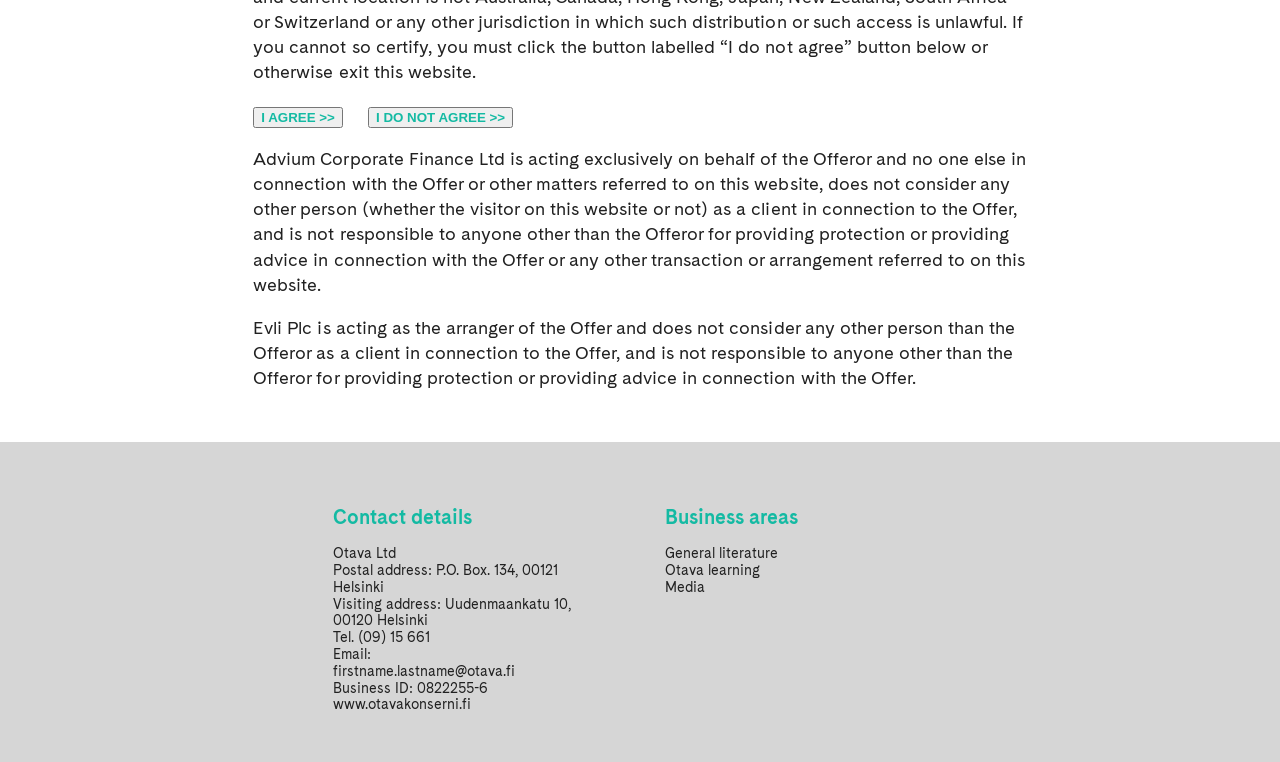What is the name of the company providing contact details?
Provide a thorough and detailed answer to the question.

I found the contact details section on the webpage, which includes the company name 'Otava Ltd', along with its postal address, visiting address, telephone number, email, and business ID.